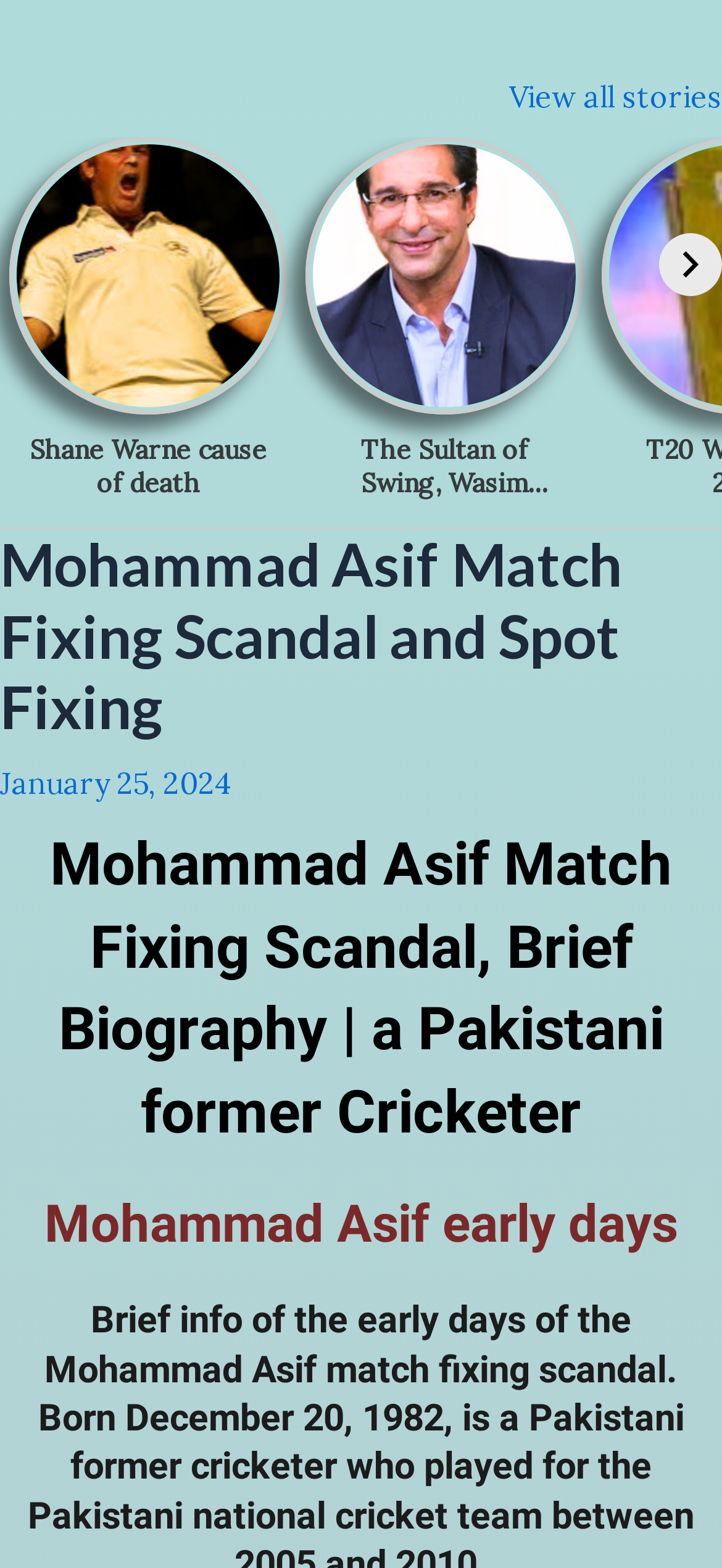Refer to the image and offer a detailed explanation in response to the question: What is the name of the cricketer mentioned in the link?

The link element with the text 'Shane Warne cause of death' suggests that the cricketer mentioned is Shane Warne.